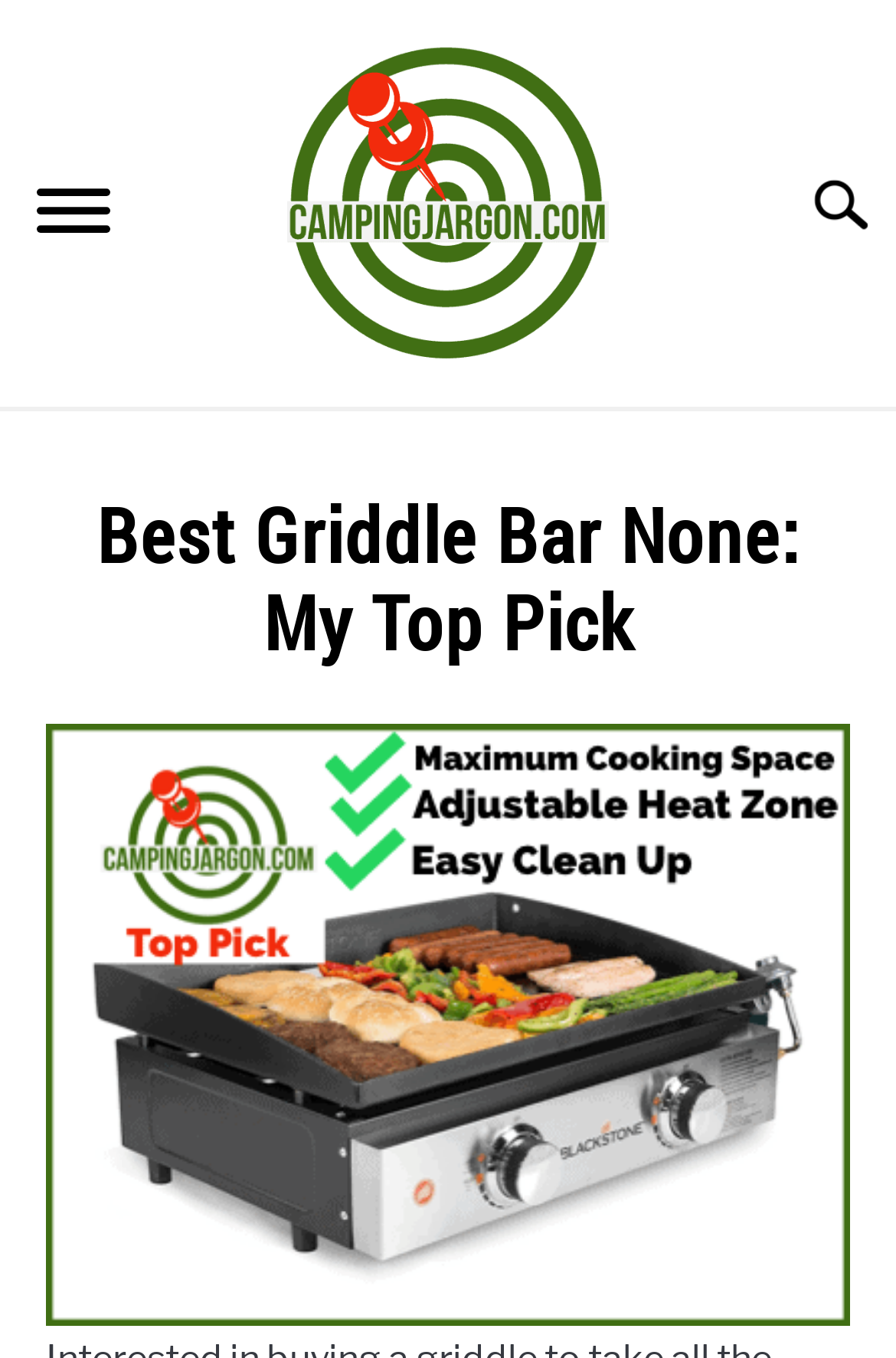How many images are there on the webpage? Observe the screenshot and provide a one-word or short phrase answer.

1